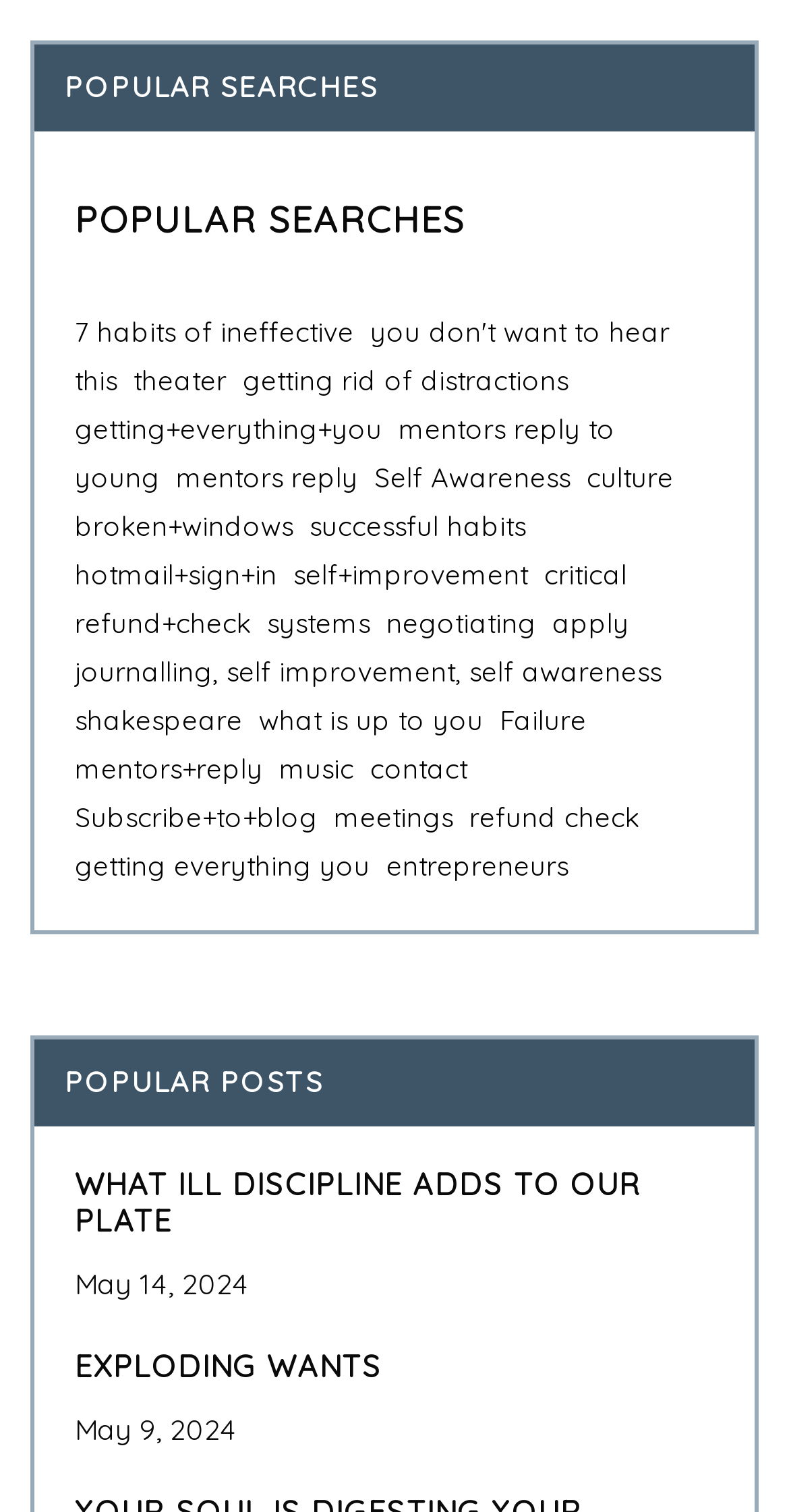Provide the bounding box for the UI element matching this description: "Language:".

None